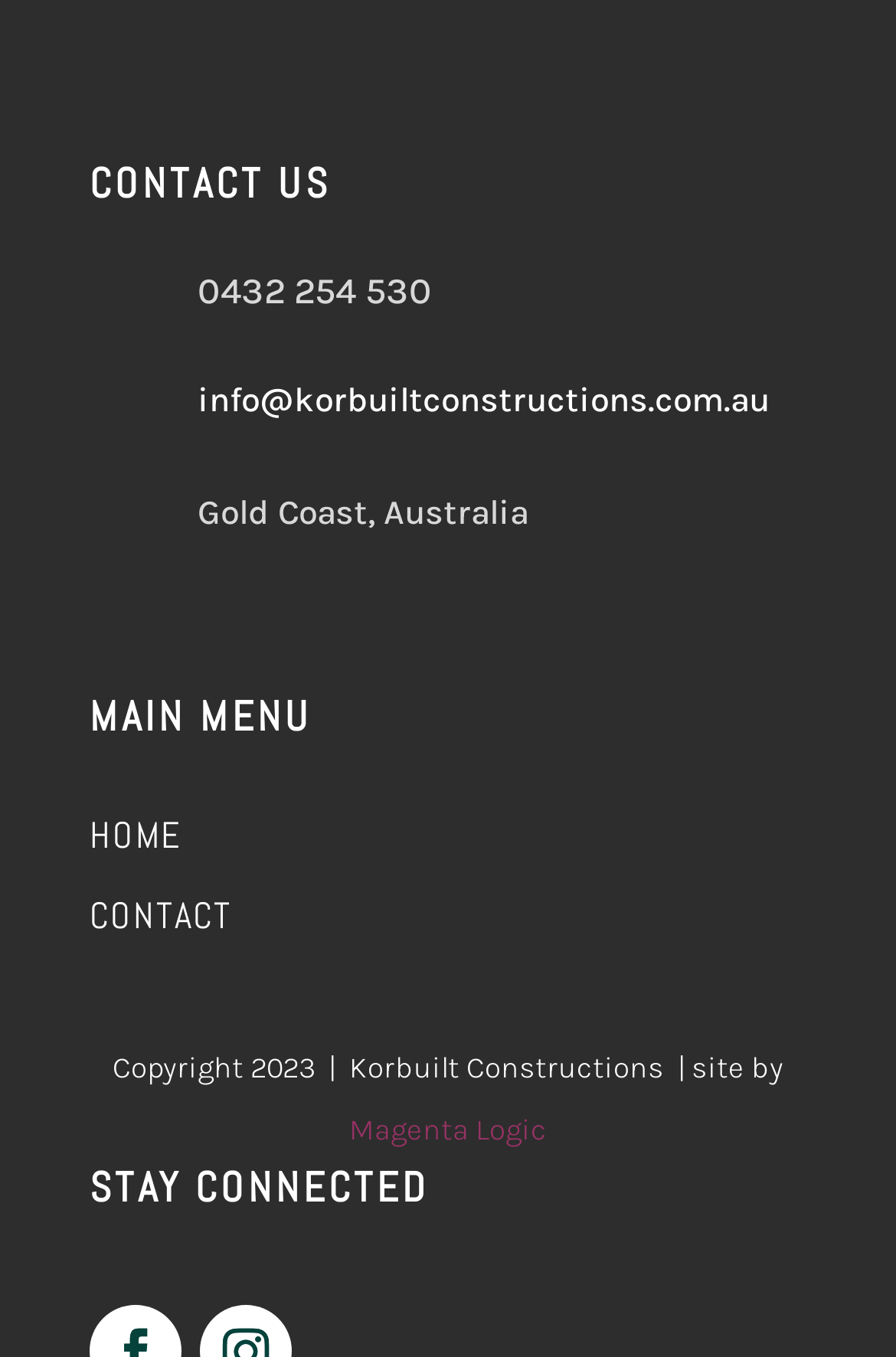Using the format (top-left x, top-left y, bottom-right x, bottom-right y), provide the bounding box coordinates for the described UI element. All values should be floating point numbers between 0 and 1: Magenta Logic

[0.39, 0.819, 0.61, 0.844]